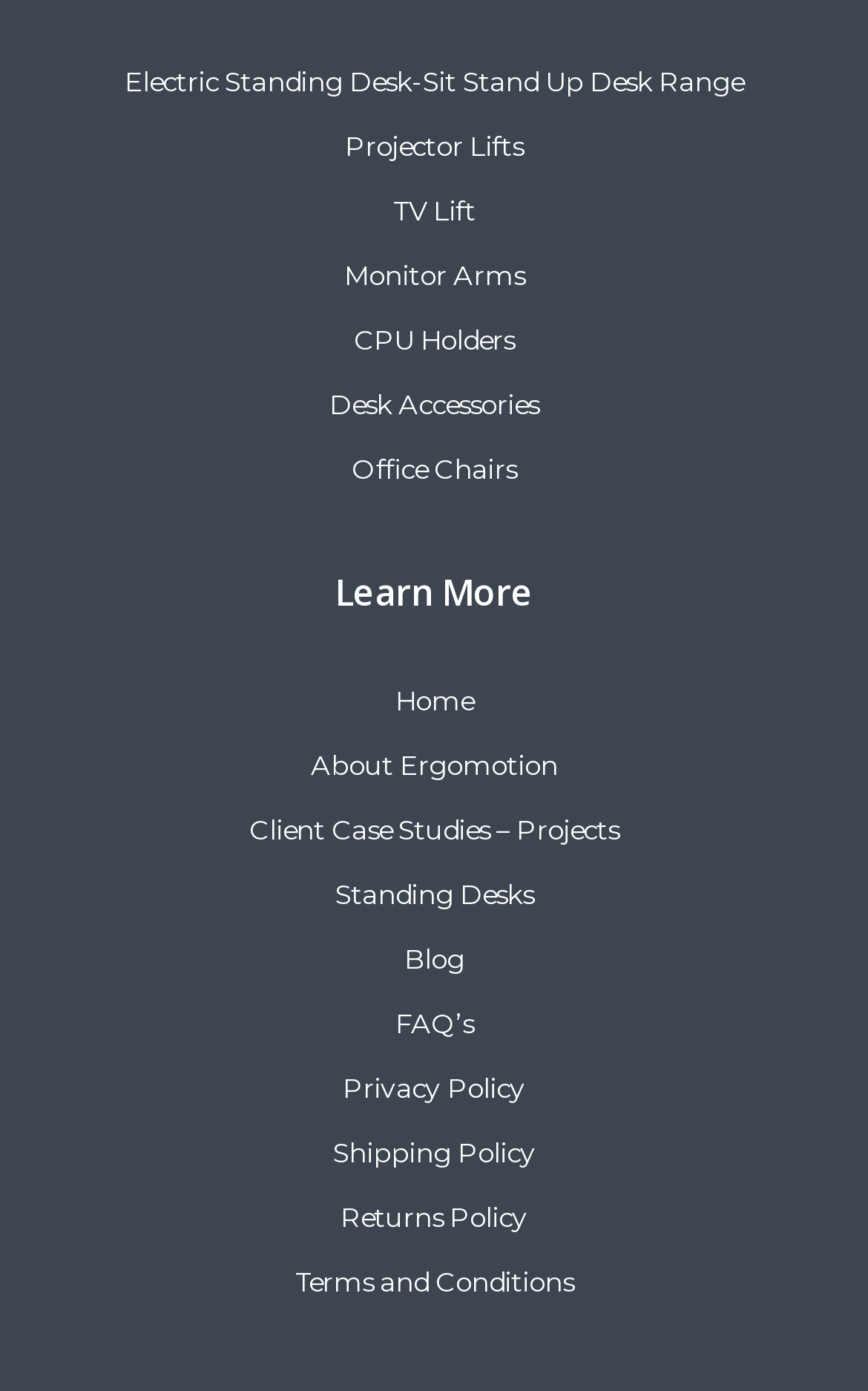Give a concise answer using one word or a phrase to the following question:
How many categories of products are listed on the webpage?

7